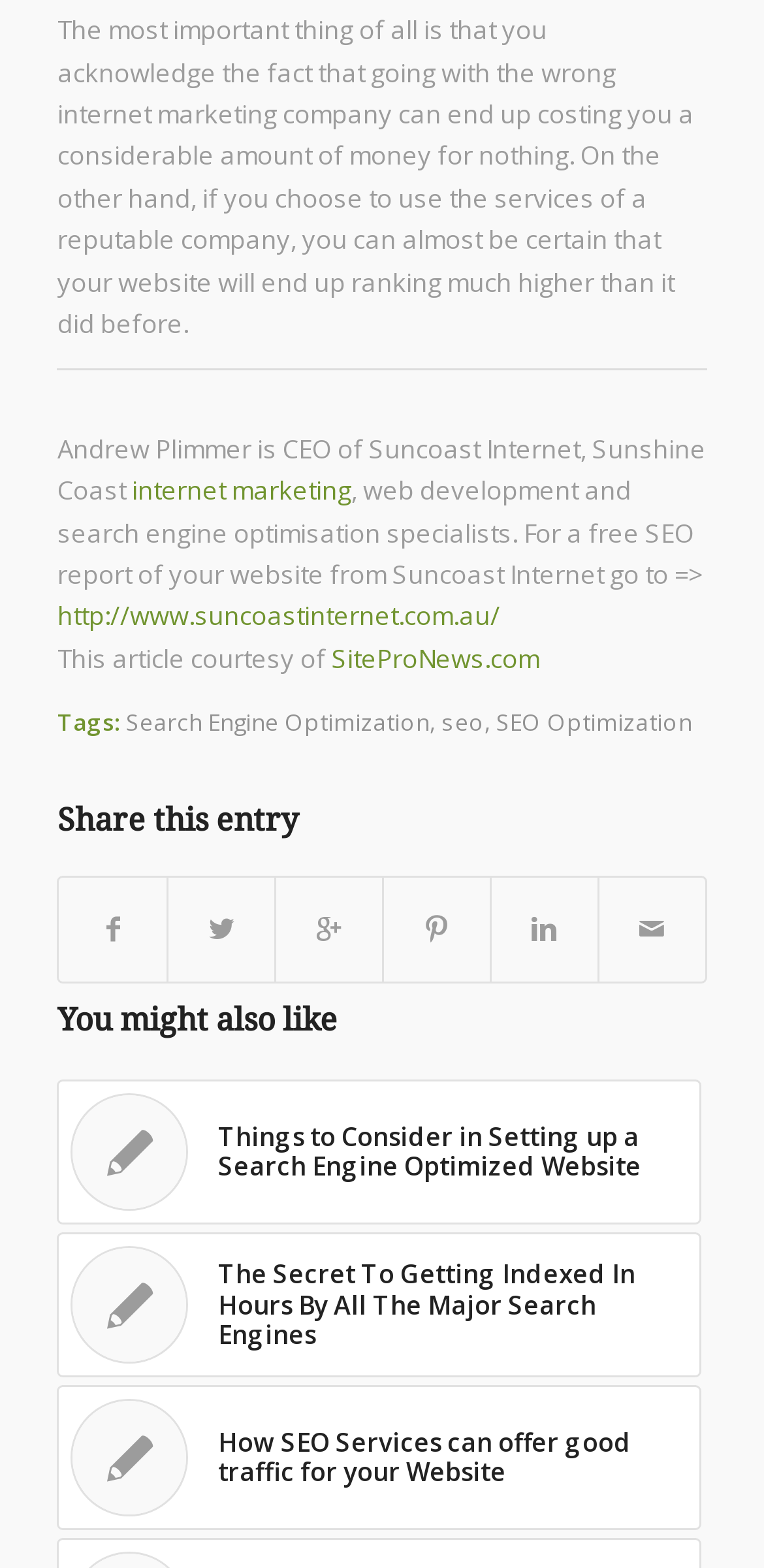Please identify the bounding box coordinates of the clickable area that will allow you to execute the instruction: "Submit the form".

None